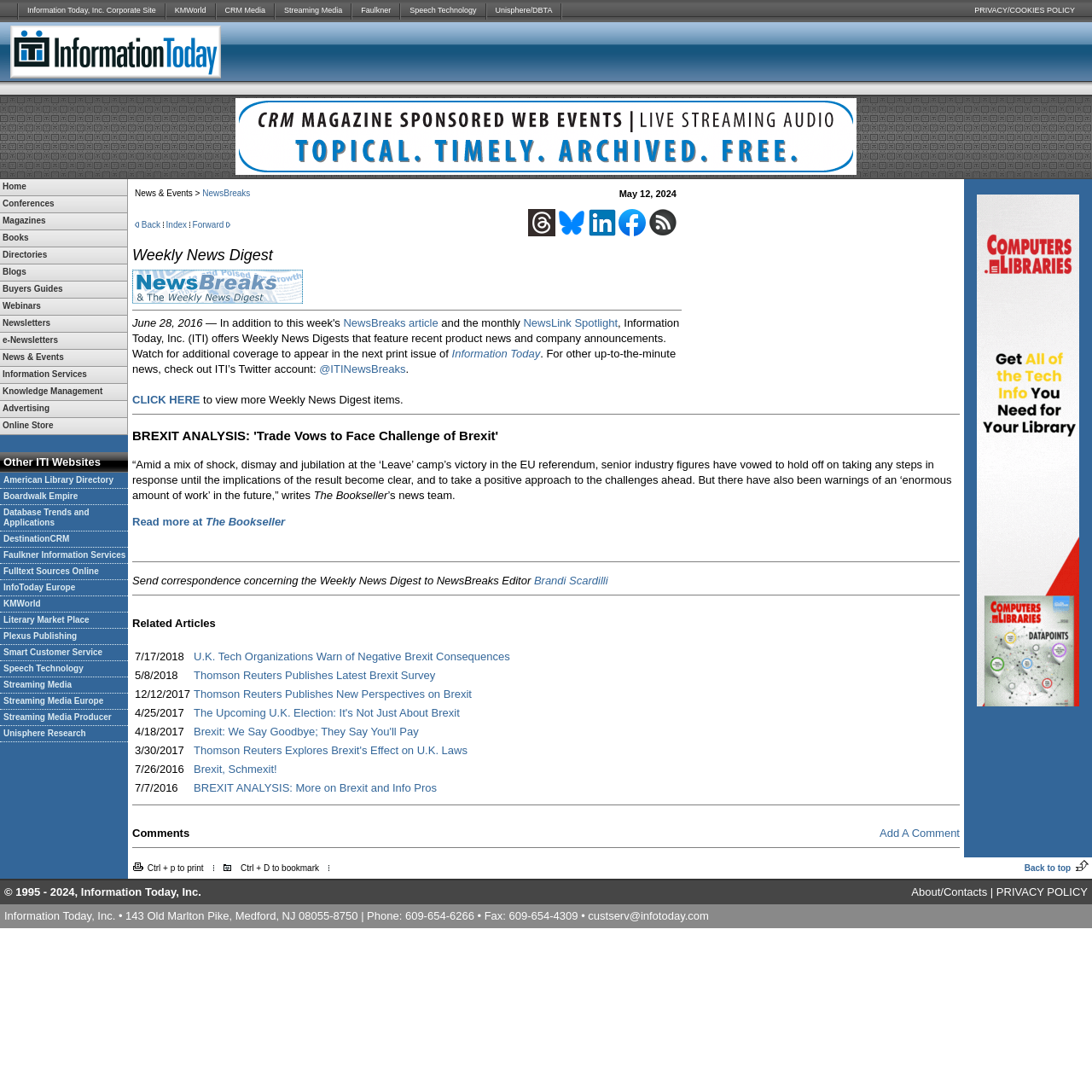Can you specify the bounding box coordinates for the region that should be clicked to fulfill this instruction: "Click KMWorld".

[0.152, 0.0, 0.197, 0.02]